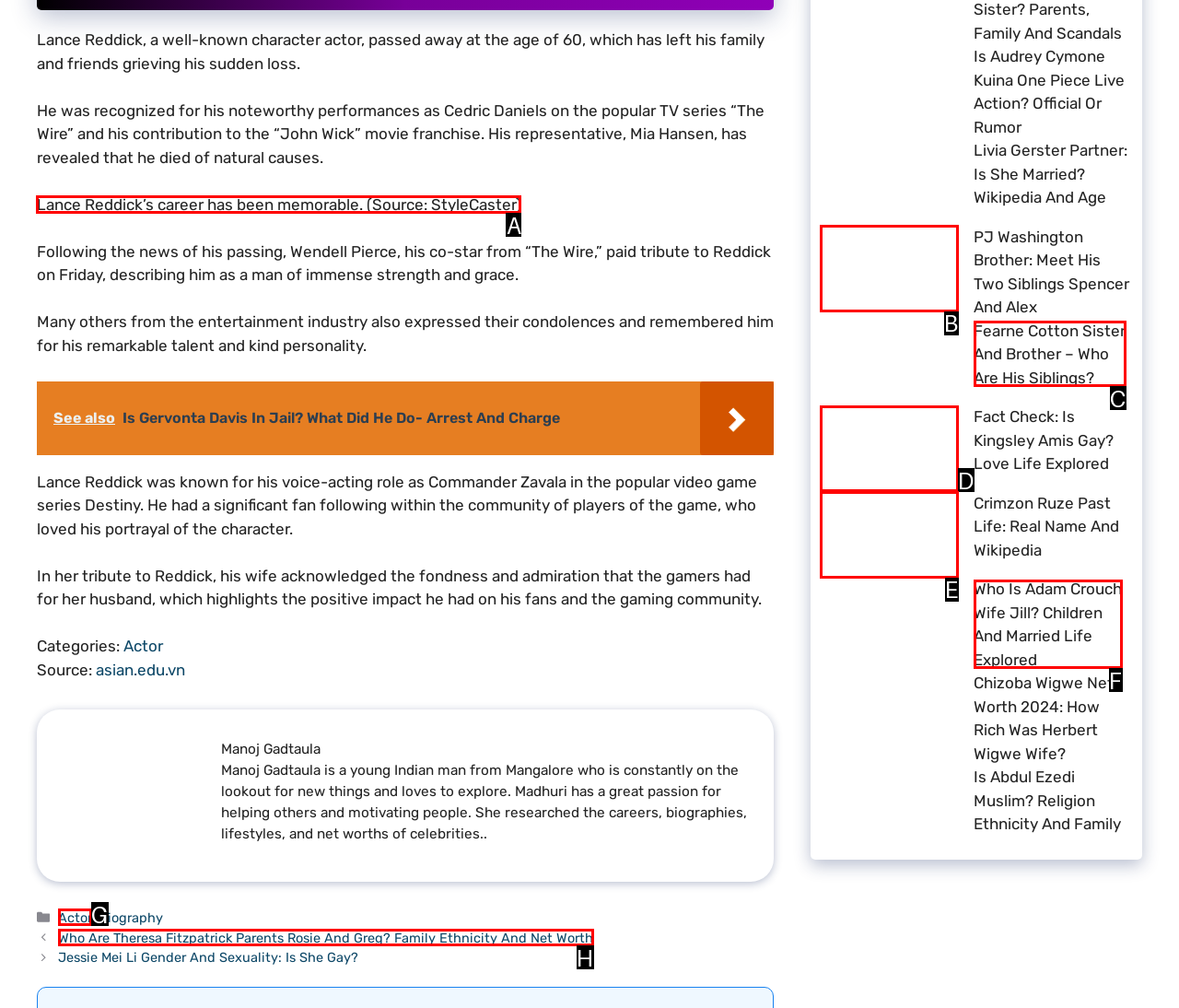Provide the letter of the HTML element that you need to click on to perform the task: Read about Lance Reddick's career.
Answer with the letter corresponding to the correct option.

A